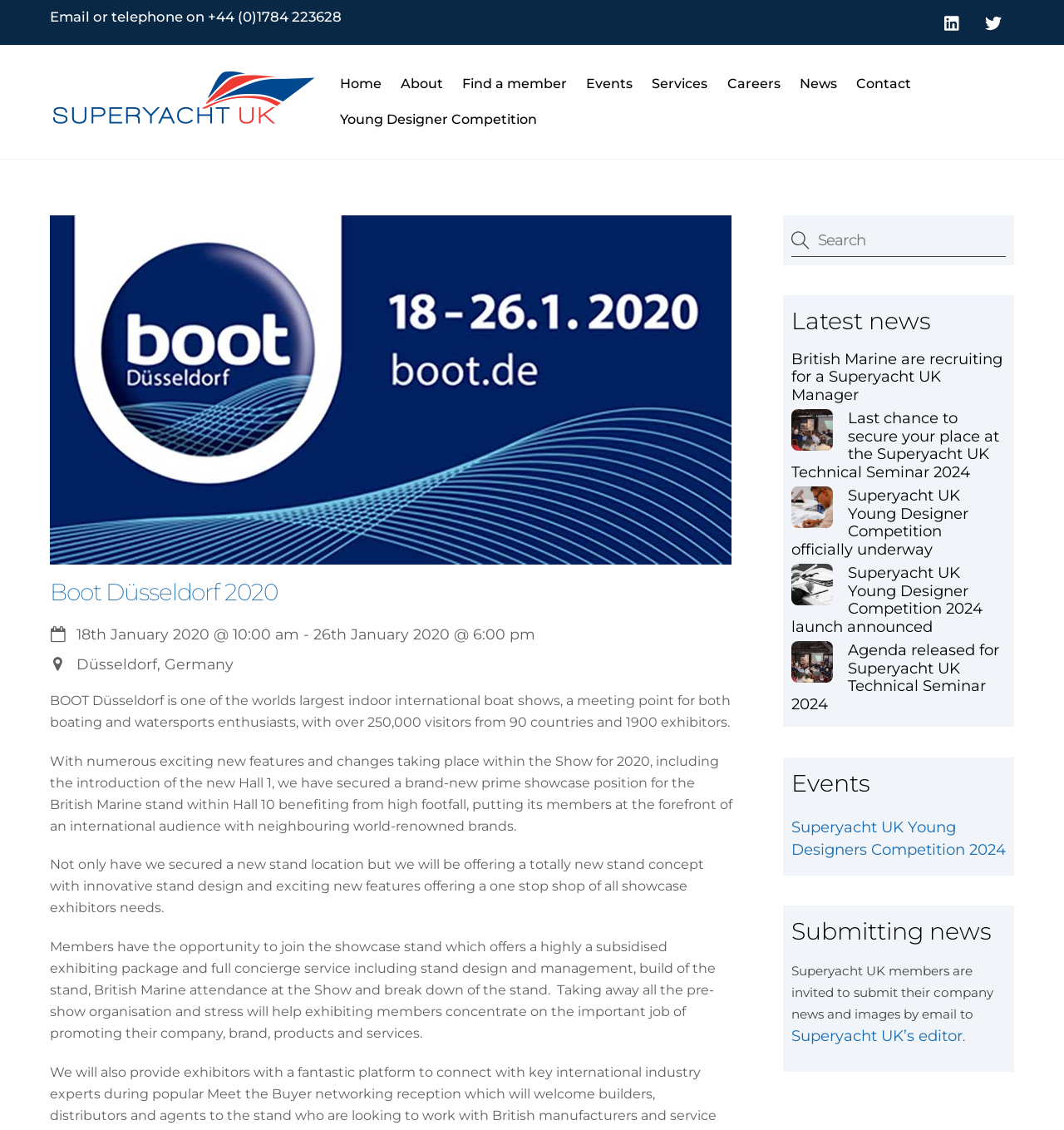Please specify the bounding box coordinates of the clickable region necessary for completing the following instruction: "View the 'Boot Düsseldorf 2020' event". The coordinates must consist of four float numbers between 0 and 1, i.e., [left, top, right, bottom].

[0.047, 0.488, 0.688, 0.502]